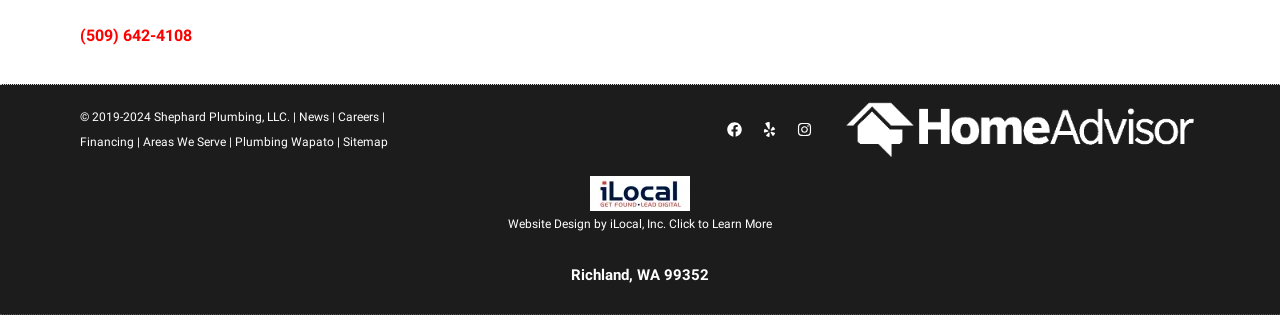Determine the bounding box coordinates of the section to be clicked to follow the instruction: "Visit Shephard Plumbing, LLC website". The coordinates should be given as four float numbers between 0 and 1, formatted as [left, top, right, bottom].

[0.118, 0.35, 0.224, 0.394]